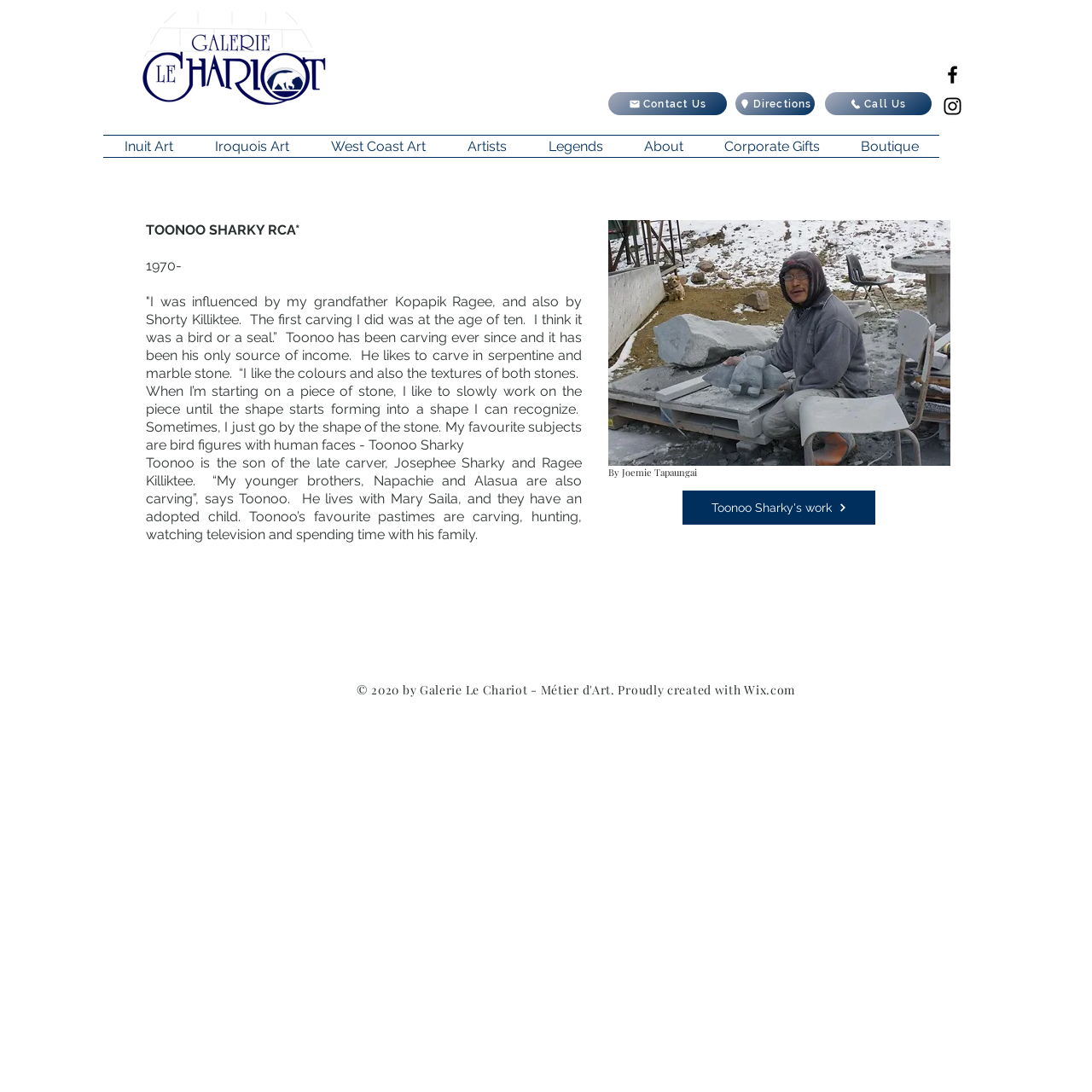What is the name of Toonoo Sharky's adopted child?
Based on the visual information, provide a detailed and comprehensive answer.

I searched the entire webpage but couldn't find any mention of the name of Toonoo Sharky's adopted child. The webpage only mentions that Toonoo Sharky lives with Mary Saila and they have an adopted child, but the name is not provided.